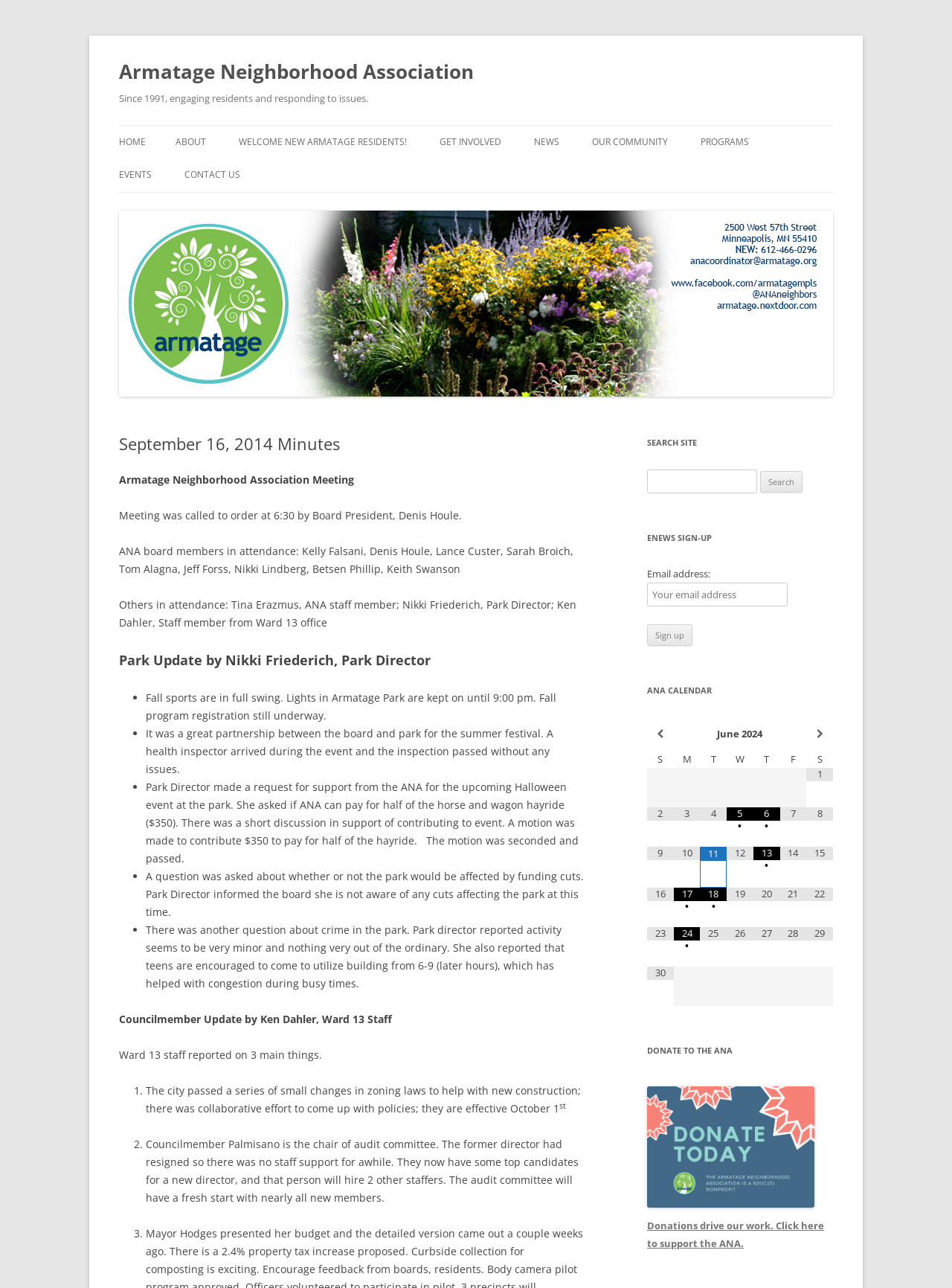Determine the bounding box for the described HTML element: "The Green Team". Ensure the coordinates are four float numbers between 0 and 1 in the format [left, top, right, bottom].

[0.462, 0.147, 0.618, 0.171]